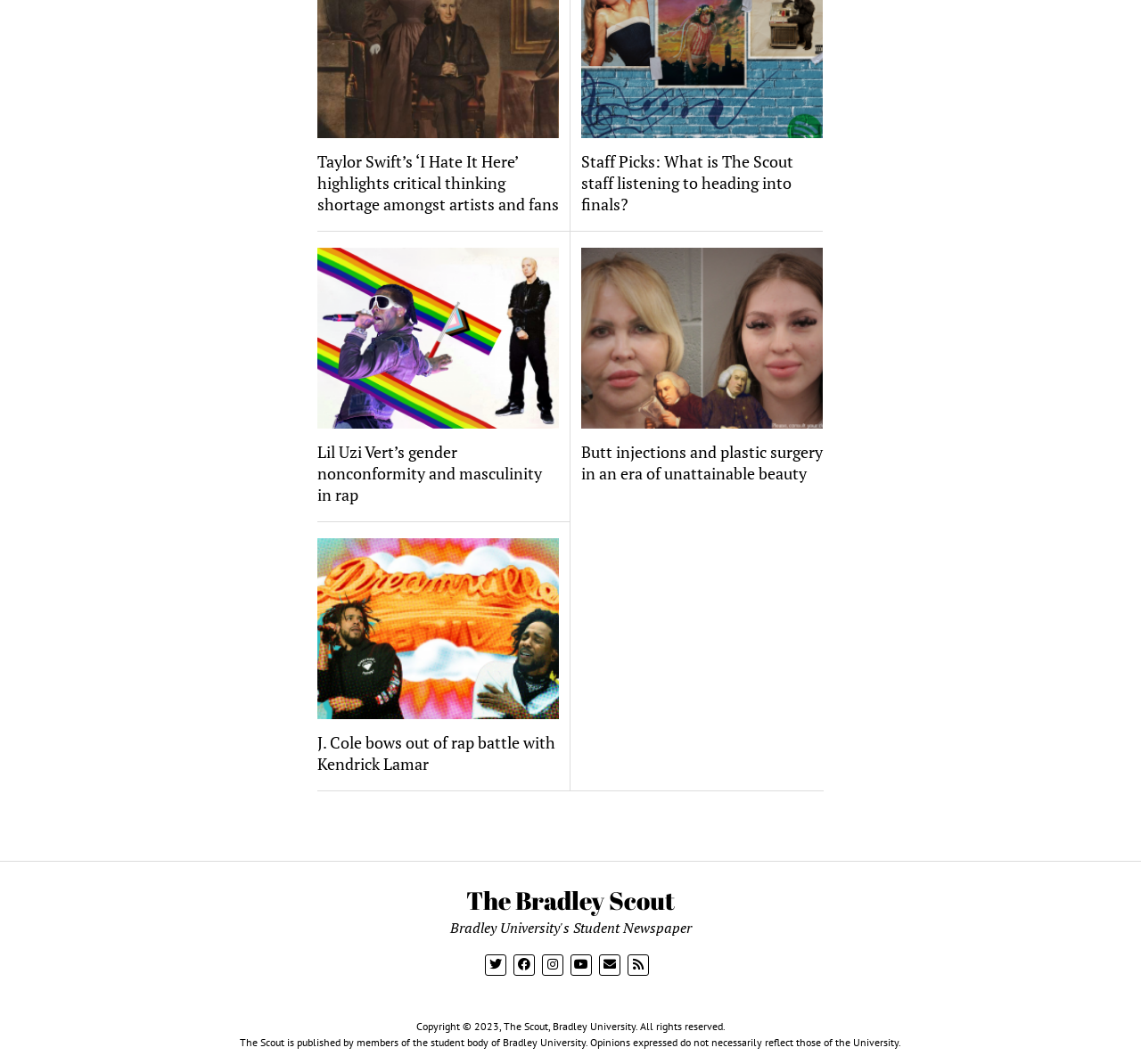Refer to the element description The Bradley Scout and identify the corresponding bounding box in the screenshot. Format the coordinates as (top-left x, top-left y, bottom-right x, bottom-right y) with values in the range of 0 to 1.

[0.409, 0.83, 0.591, 0.862]